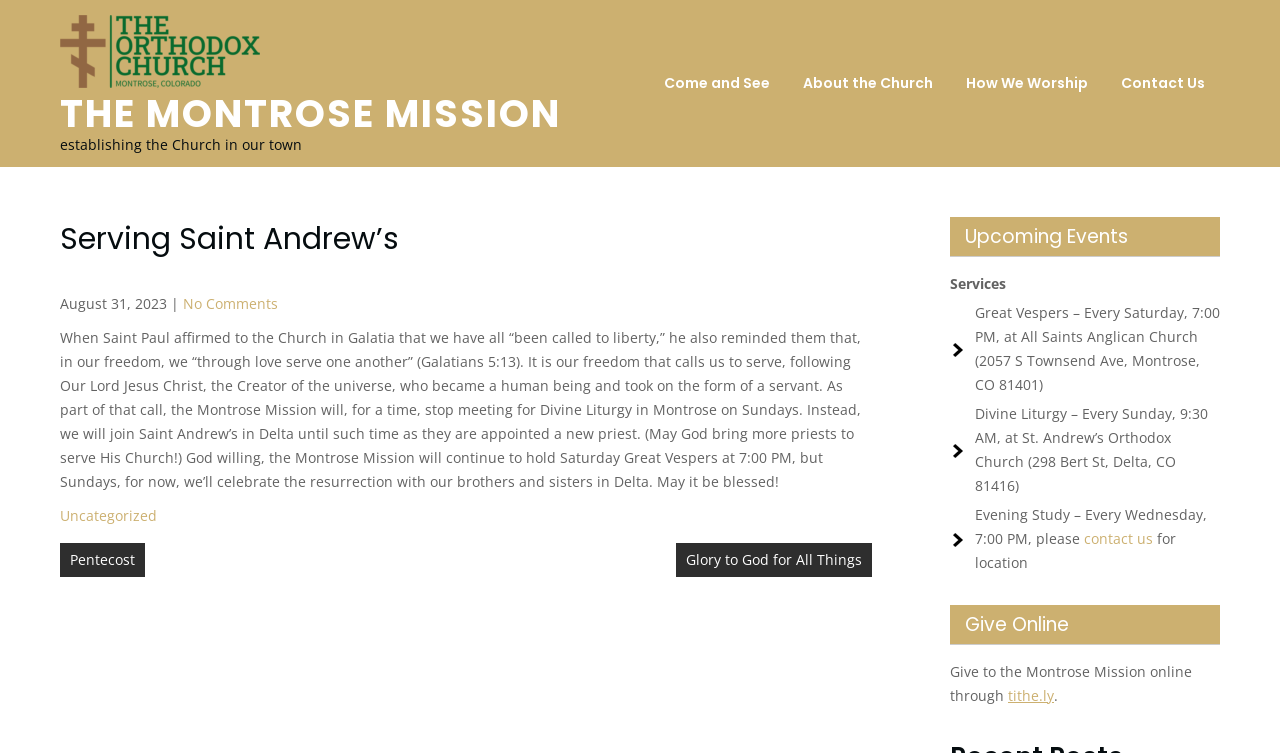Give a one-word or one-phrase response to the question: 
What is the purpose of the Montrose Mission?

To serve